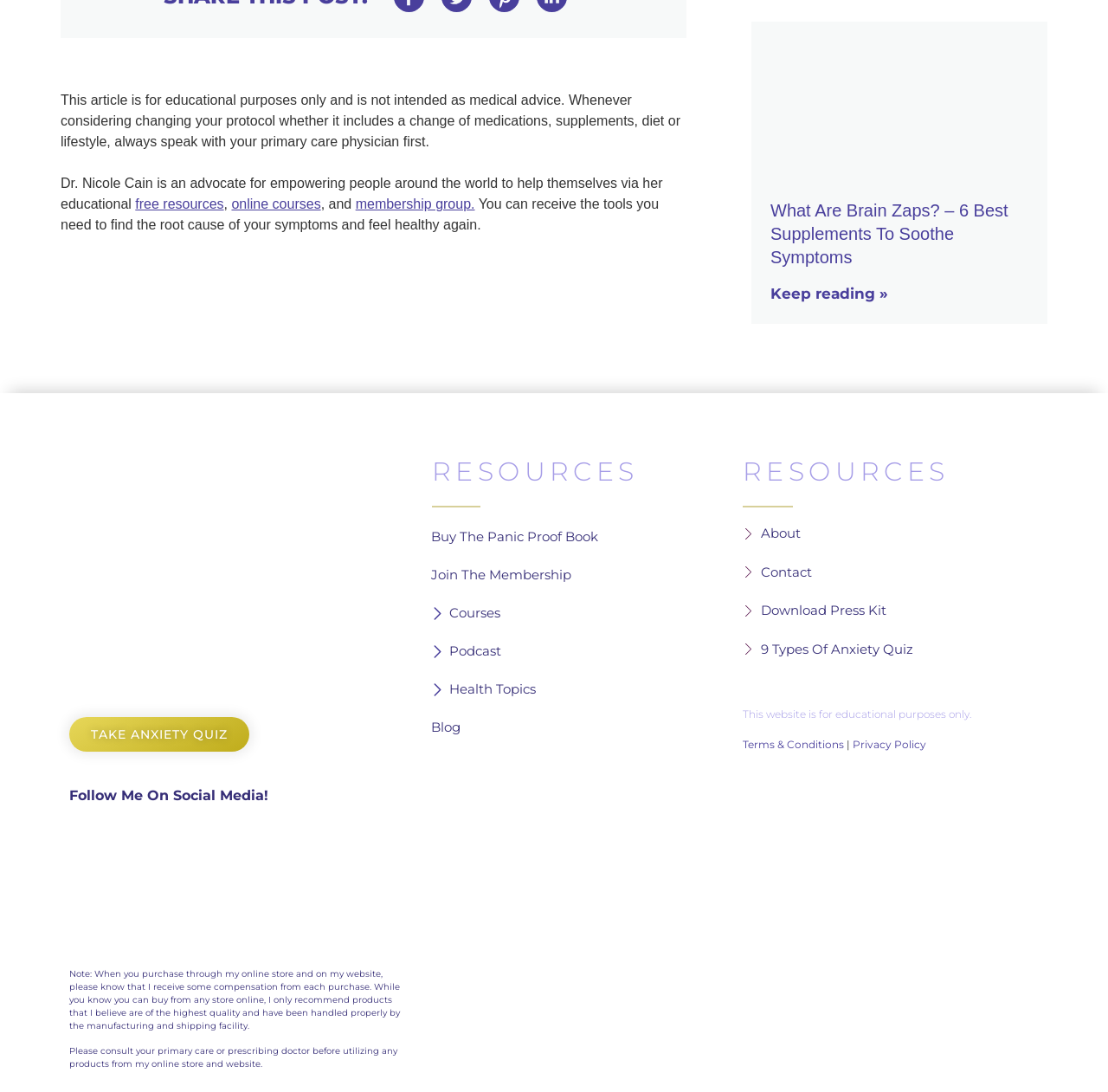What type of content is available on the website?
Refer to the image and provide a concise answer in one word or phrase.

Educational resources